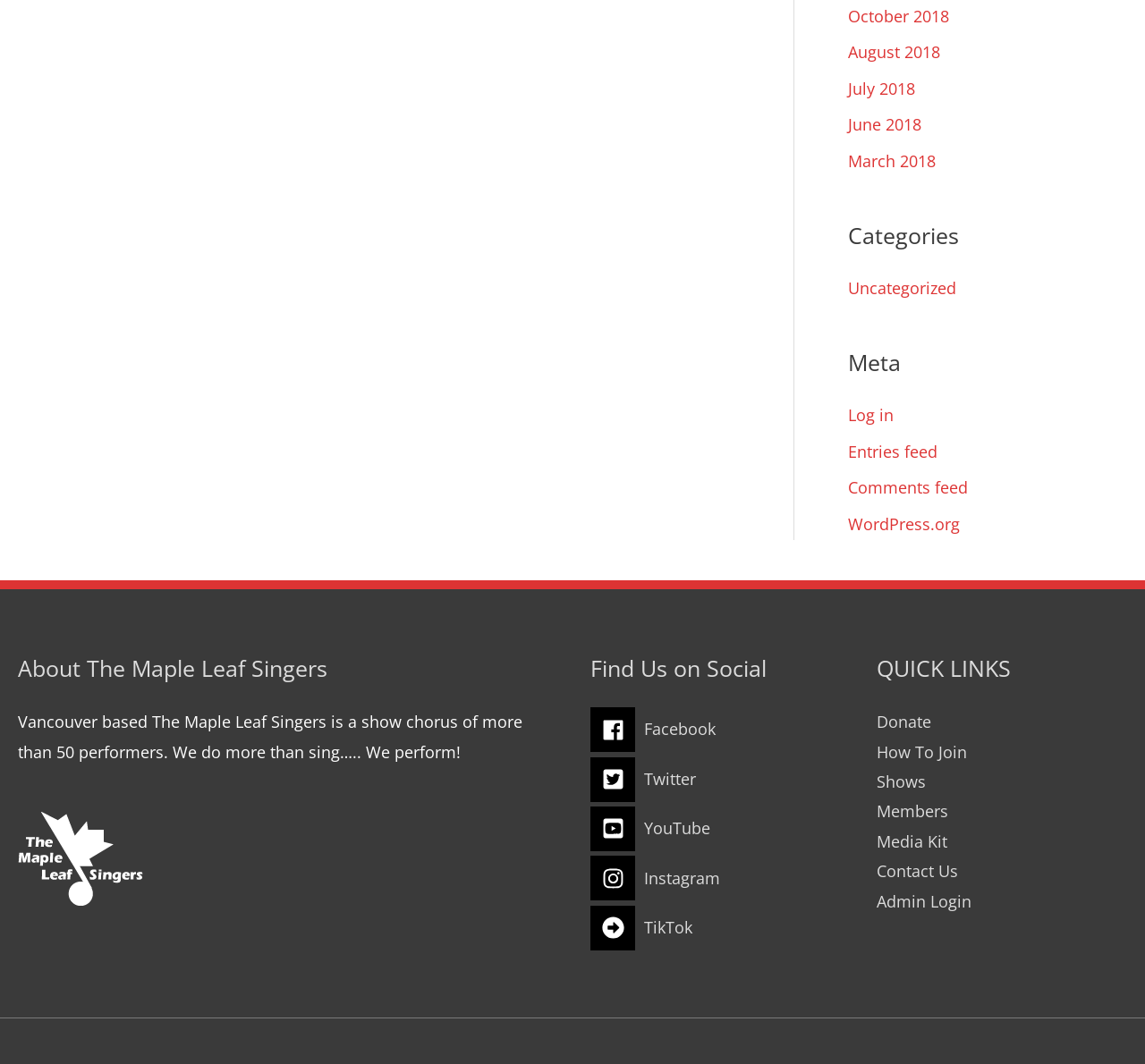Find the coordinates for the bounding box of the element with this description: "Log in".

[0.741, 0.38, 0.78, 0.4]